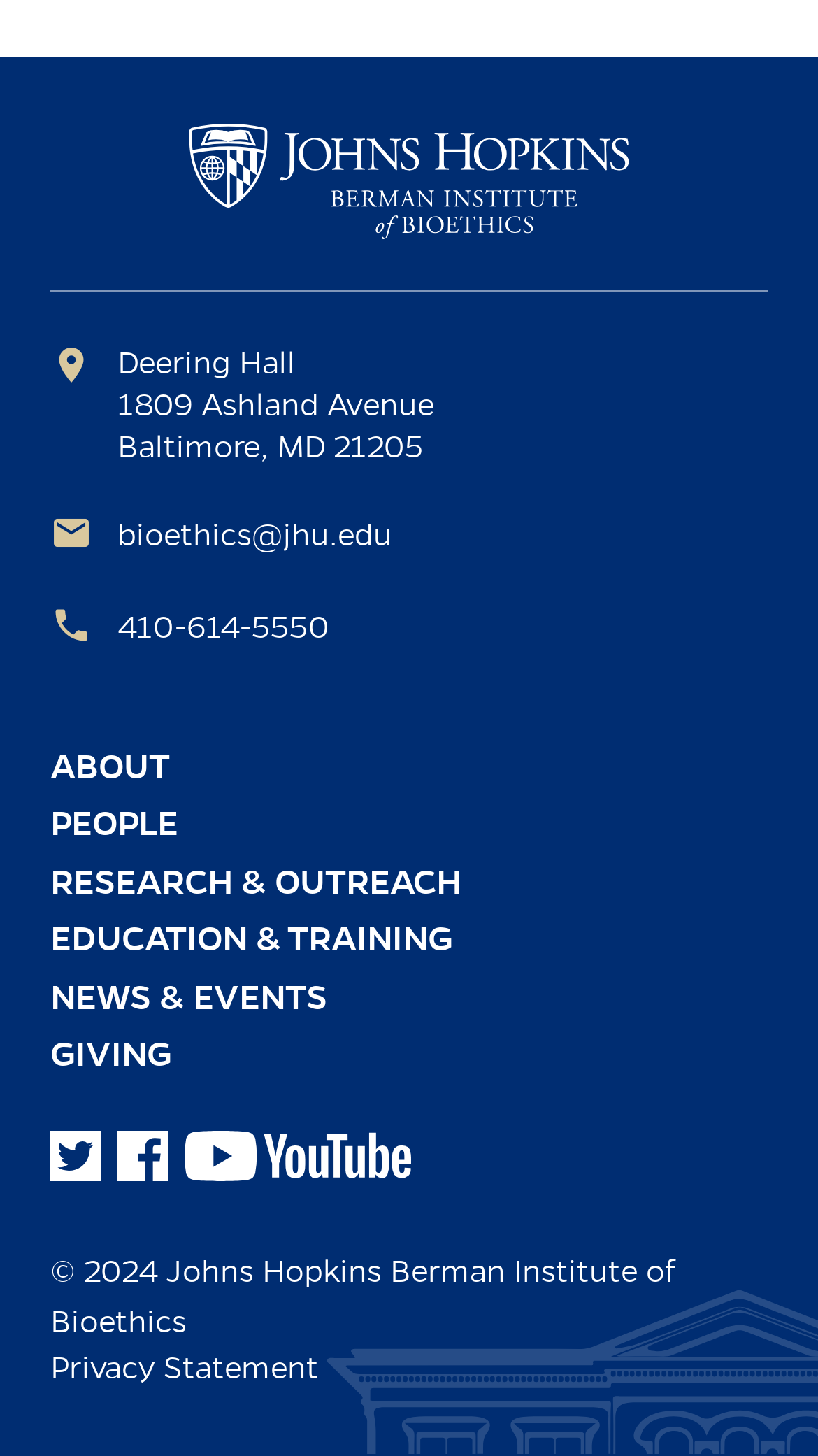Please find the bounding box for the UI element described by: "Lecture".

None